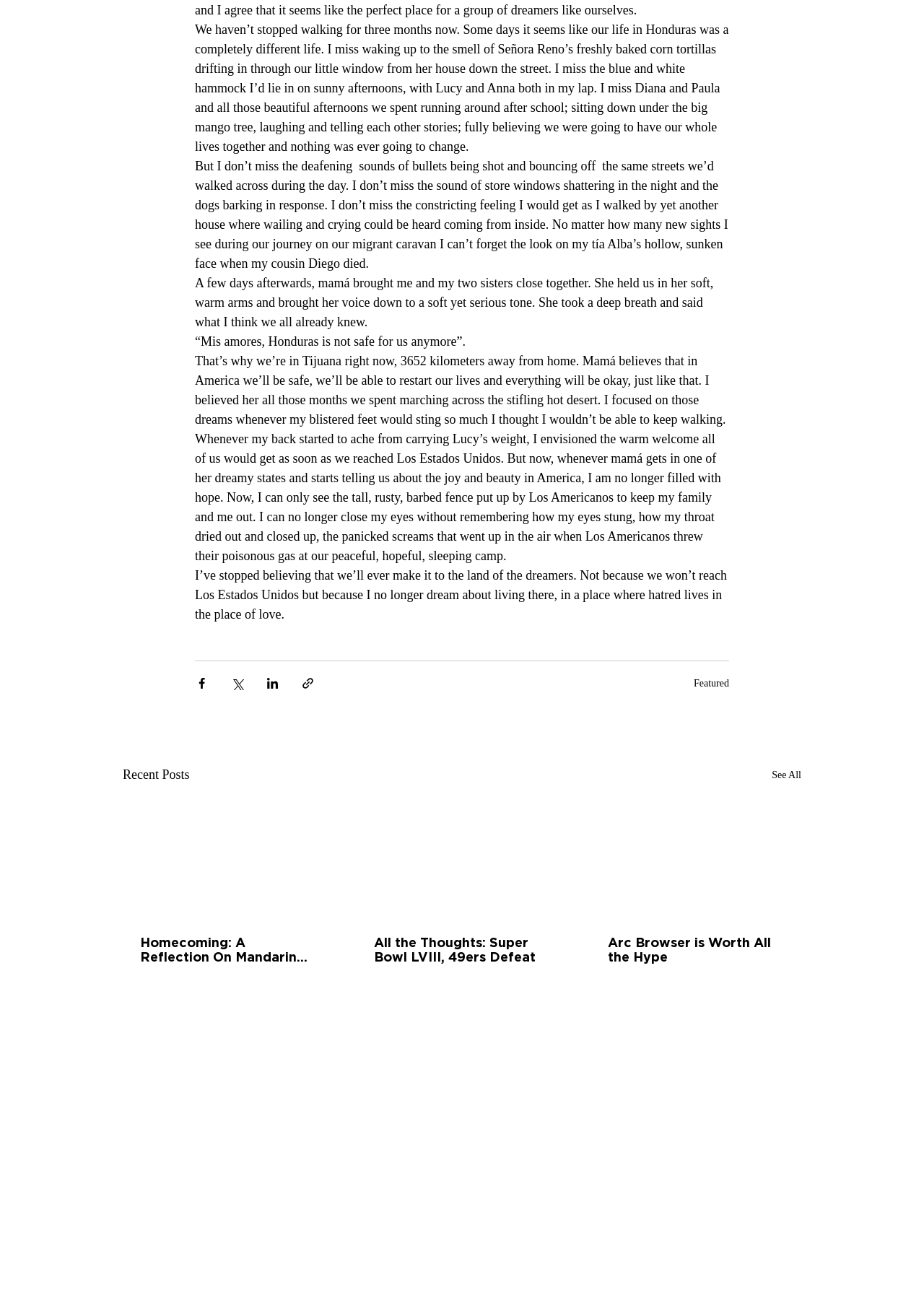How many articles are listed under 'Recent Posts'?
Please provide a comprehensive answer to the question based on the webpage screenshot.

I counted the number of article links under the 'Recent Posts' heading, and there are three articles listed.